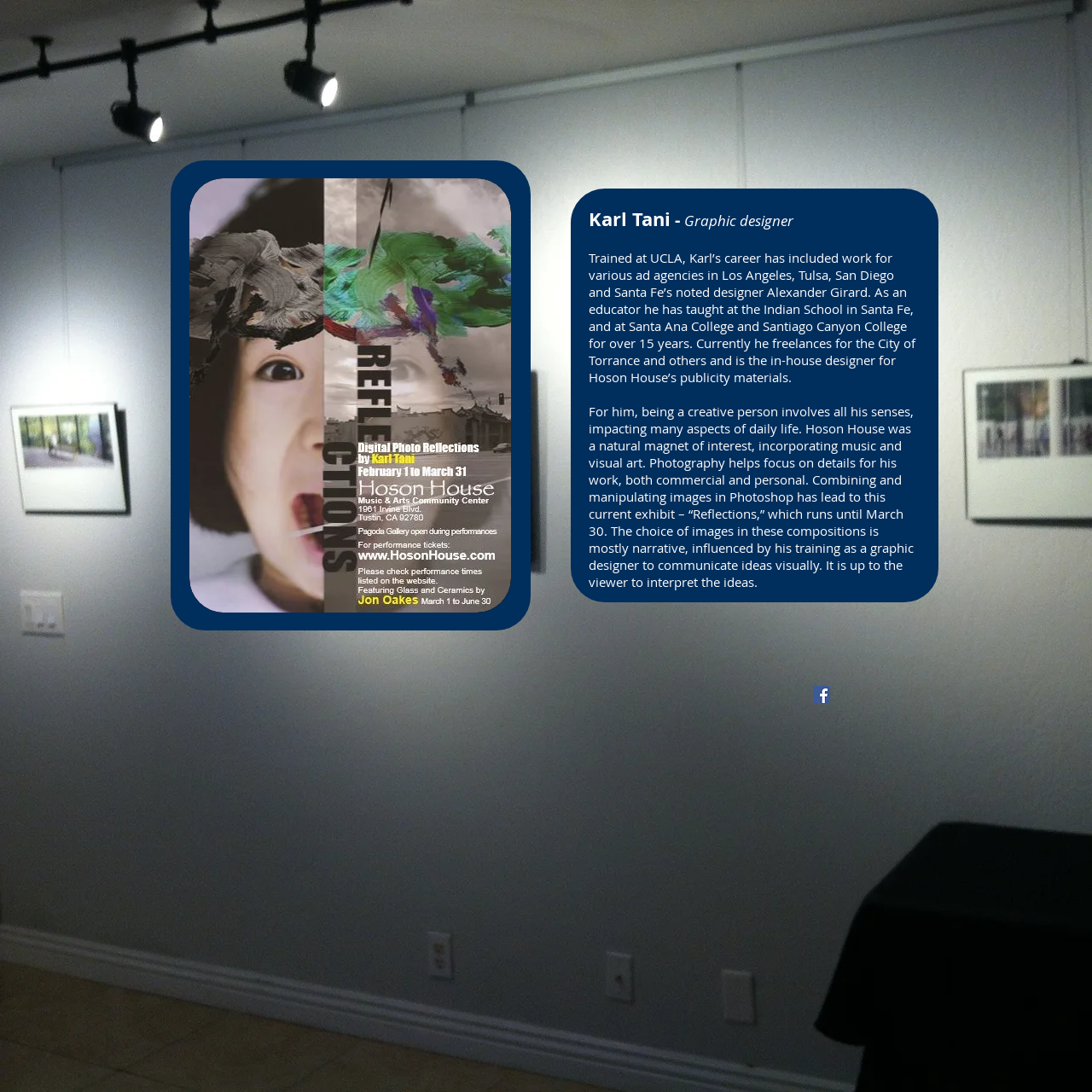What is the name of the exhibit?
Respond with a short answer, either a single word or a phrase, based on the image.

Reflections